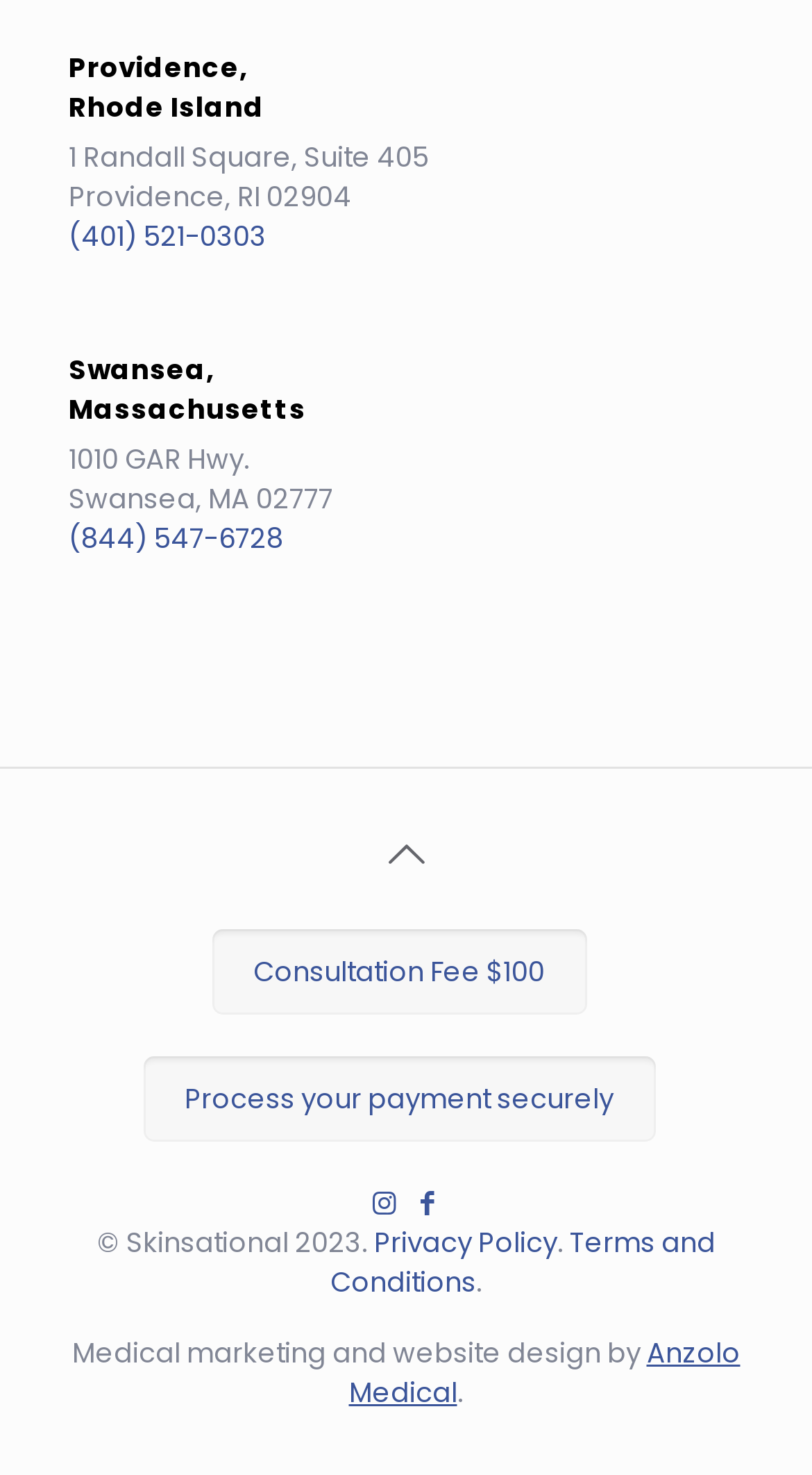Respond with a single word or short phrase to the following question: 
What is the copyright year?

2023